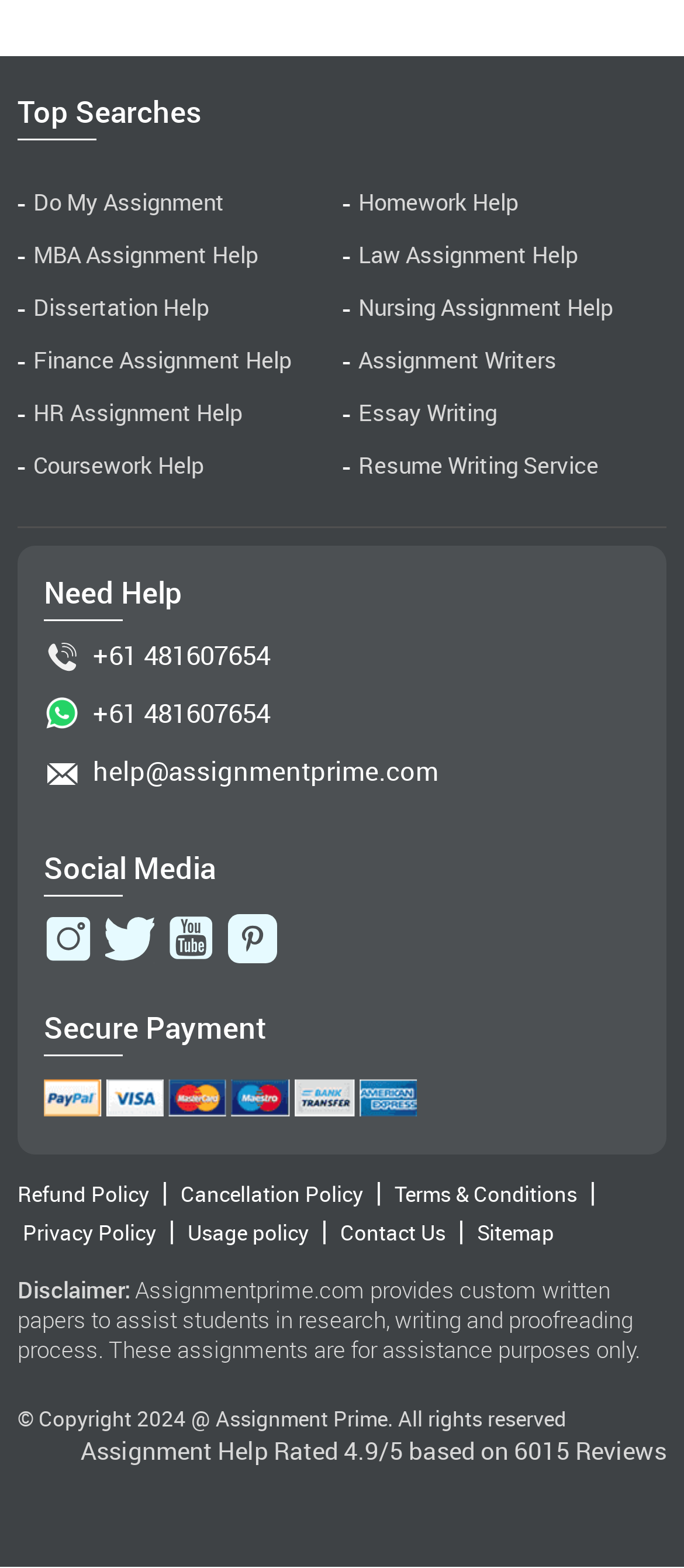Refer to the image and provide a thorough answer to this question:
What is the main topic of the webpage?

The webpage appears to be discussing human resource management, specifically listing non-core HR activities and providing an organization chart for the HR department.